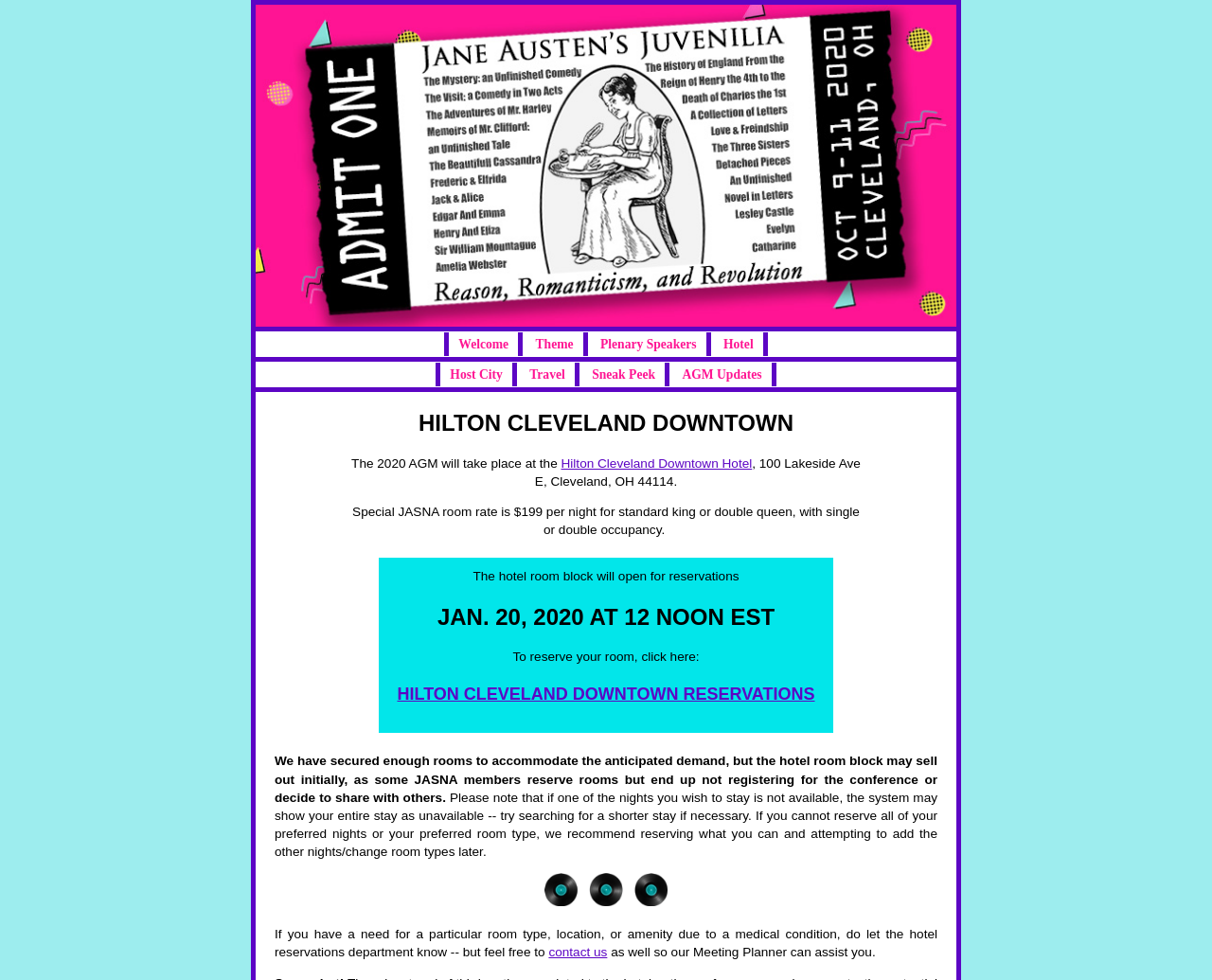Given the description: "HILTON CLEVELAND DOWNTOWN RESERVATIONS", determine the bounding box coordinates of the UI element. The coordinates should be formatted as four float numbers between 0 and 1, [left, top, right, bottom].

[0.328, 0.699, 0.672, 0.718]